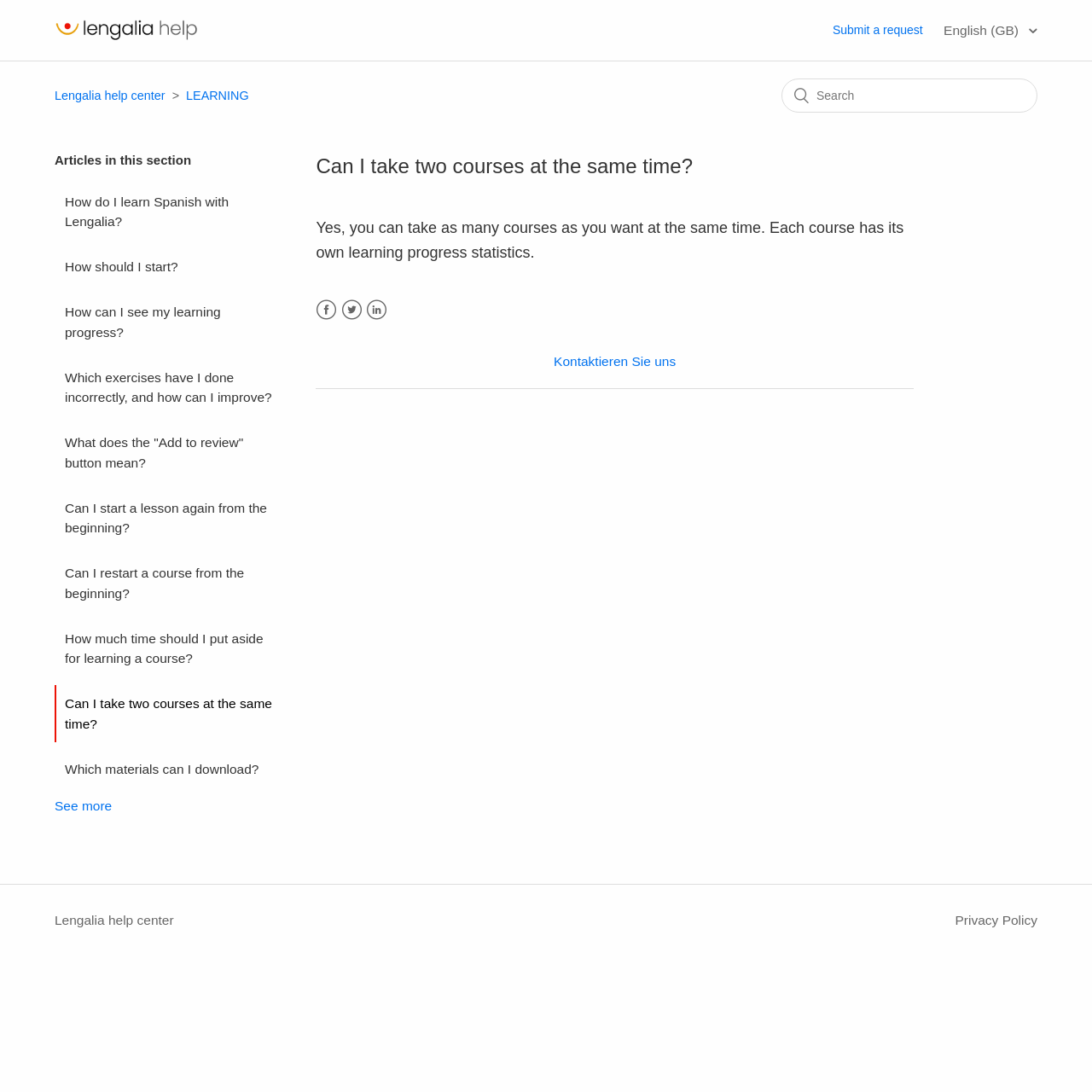Specify the bounding box coordinates of the element's area that should be clicked to execute the given instruction: "contact us". The coordinates should be four float numbers between 0 and 1, i.e., [left, top, right, bottom].

[0.507, 0.324, 0.619, 0.337]